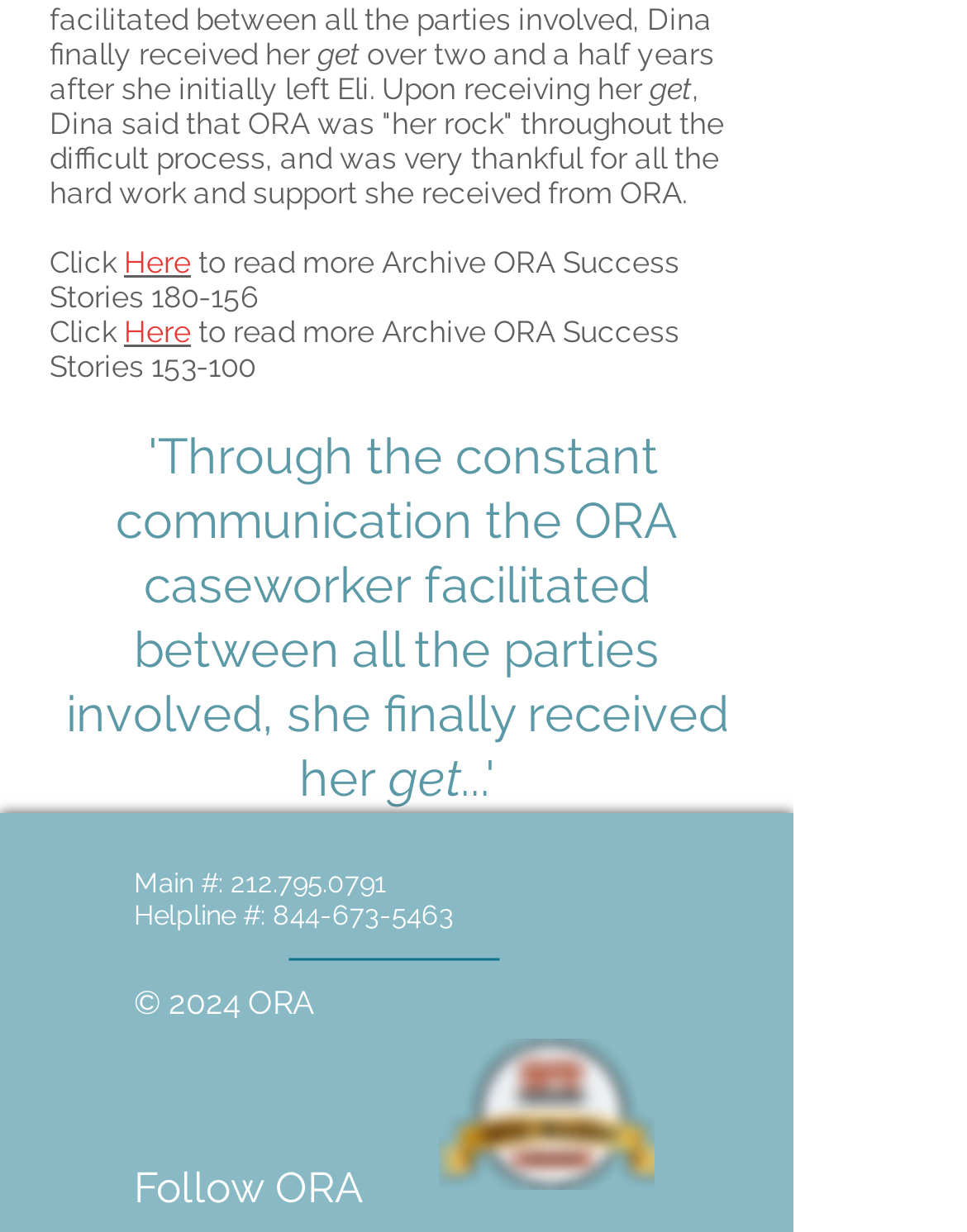What is the topic of the success story?
Please craft a detailed and exhaustive response to the question.

The topic of the success story can be inferred from the text 'Through the constant communication the ORA caseworker facilitated between all the parties involved, she finally received her get...' which suggests that the story is about someone getting over a difficult situation with the help of ORA.